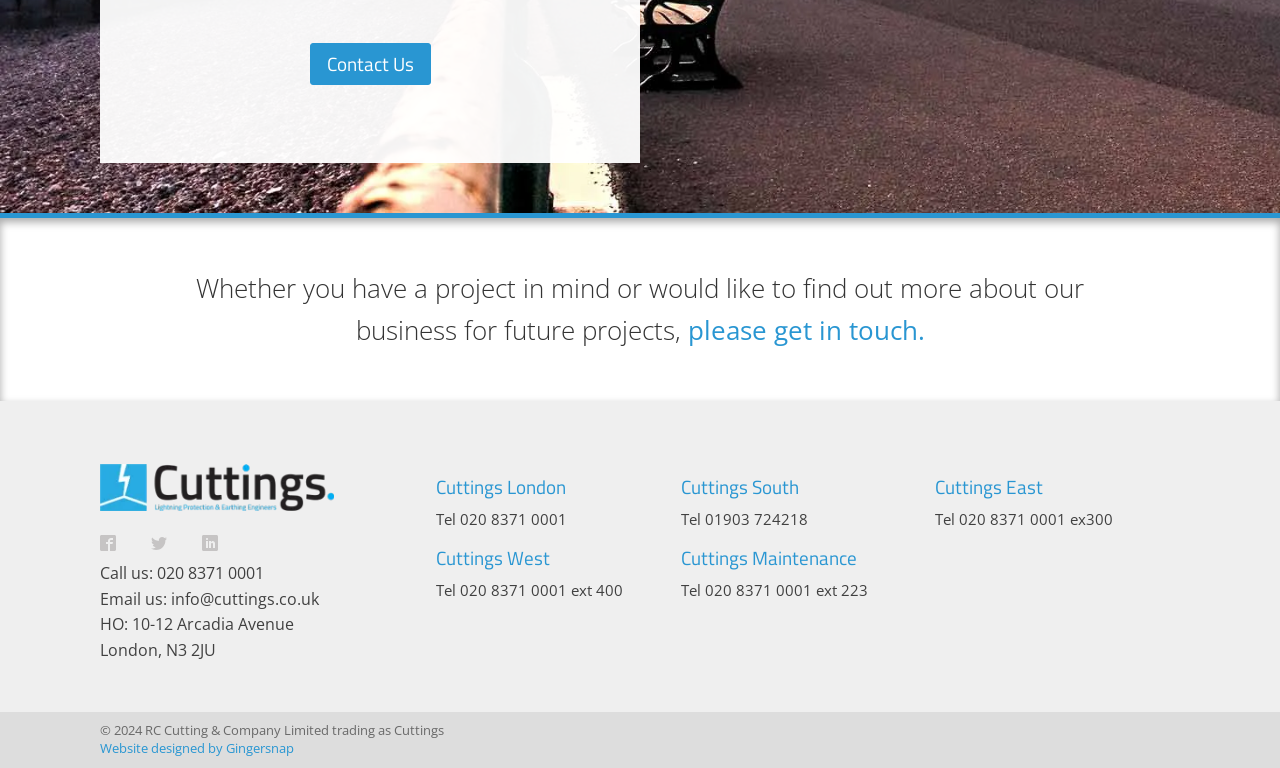Please find and report the bounding box coordinates of the element to click in order to perform the following action: "View the article about China pledging to stop building new coal power plants abroad". The coordinates should be expressed as four float numbers between 0 and 1, in the format [left, top, right, bottom].

None